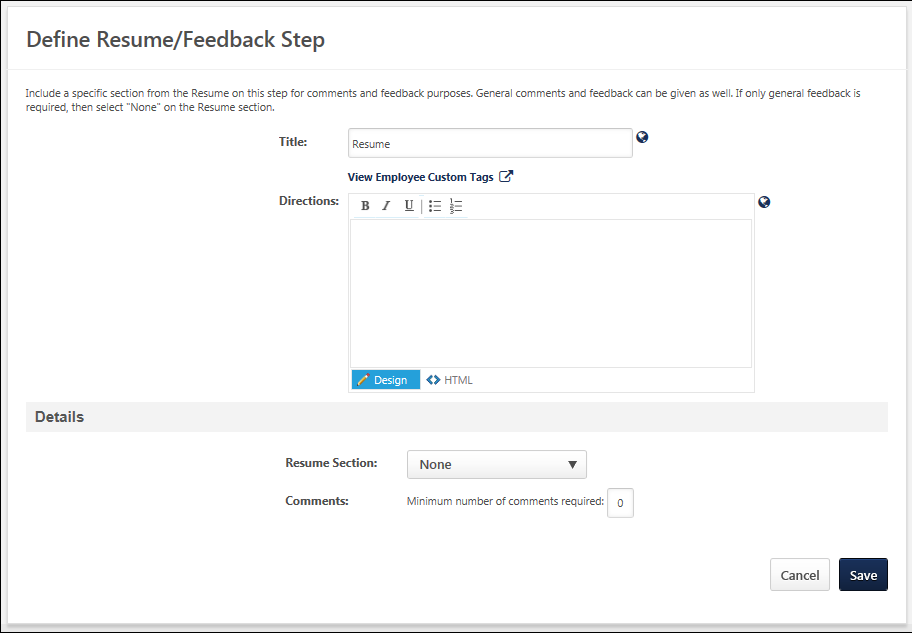What is the minimum number of comments required?
Please use the image to provide a one-word or short phrase answer.

0